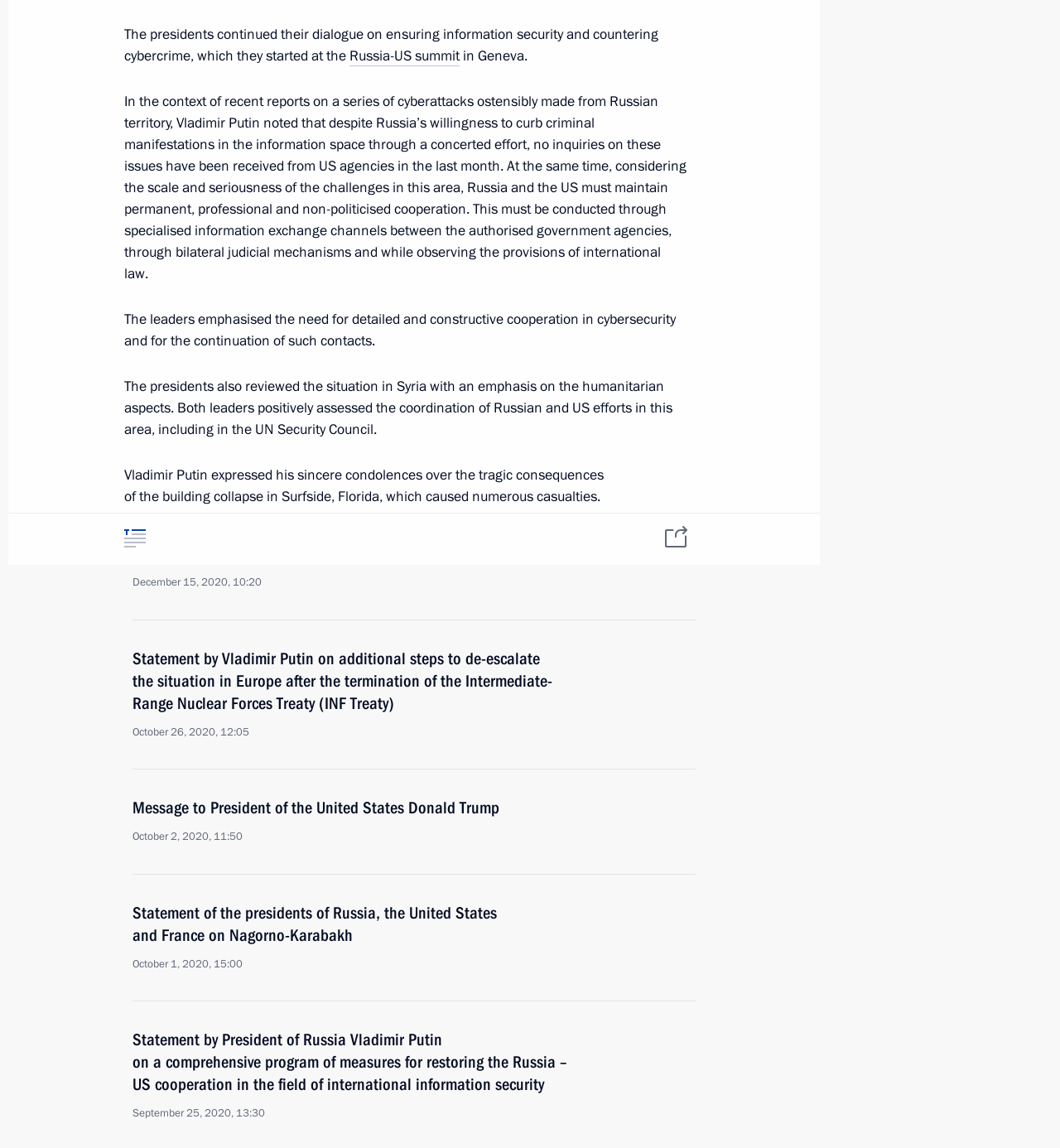Please identify the coordinates of the bounding box for the clickable region that will accomplish this instruction: "Search on the website".

[0.125, 0.648, 0.155, 0.661]